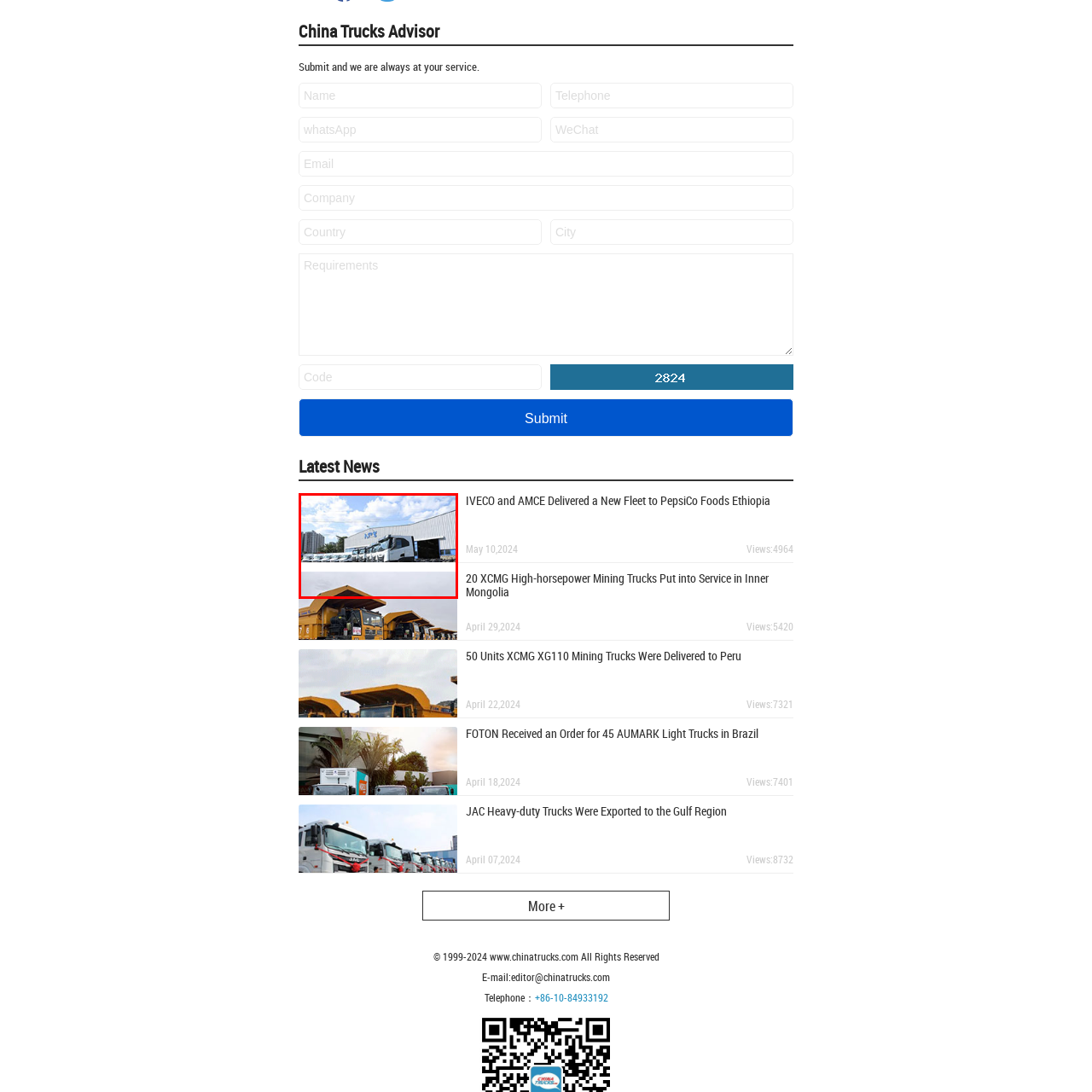Give a comprehensive caption for the image marked by the red rectangle.

The image captures a fleet of trucks parked outside a facility, showcasing the operational capabilities of a trucking company. In the background, a large building is prominently branded with the logo or name "NP" against a clear blue sky adorned with fluffy clouds. The trucks, primarily white, are lined up in an orderly fashion, suggesting readiness for assignment or delivery. This visual represents the trucking and logistics industry, highlighting both the vehicles and the infrastructure essential to operations. The setting conveys a sense of professionalism and efficiency within the transportation sector.